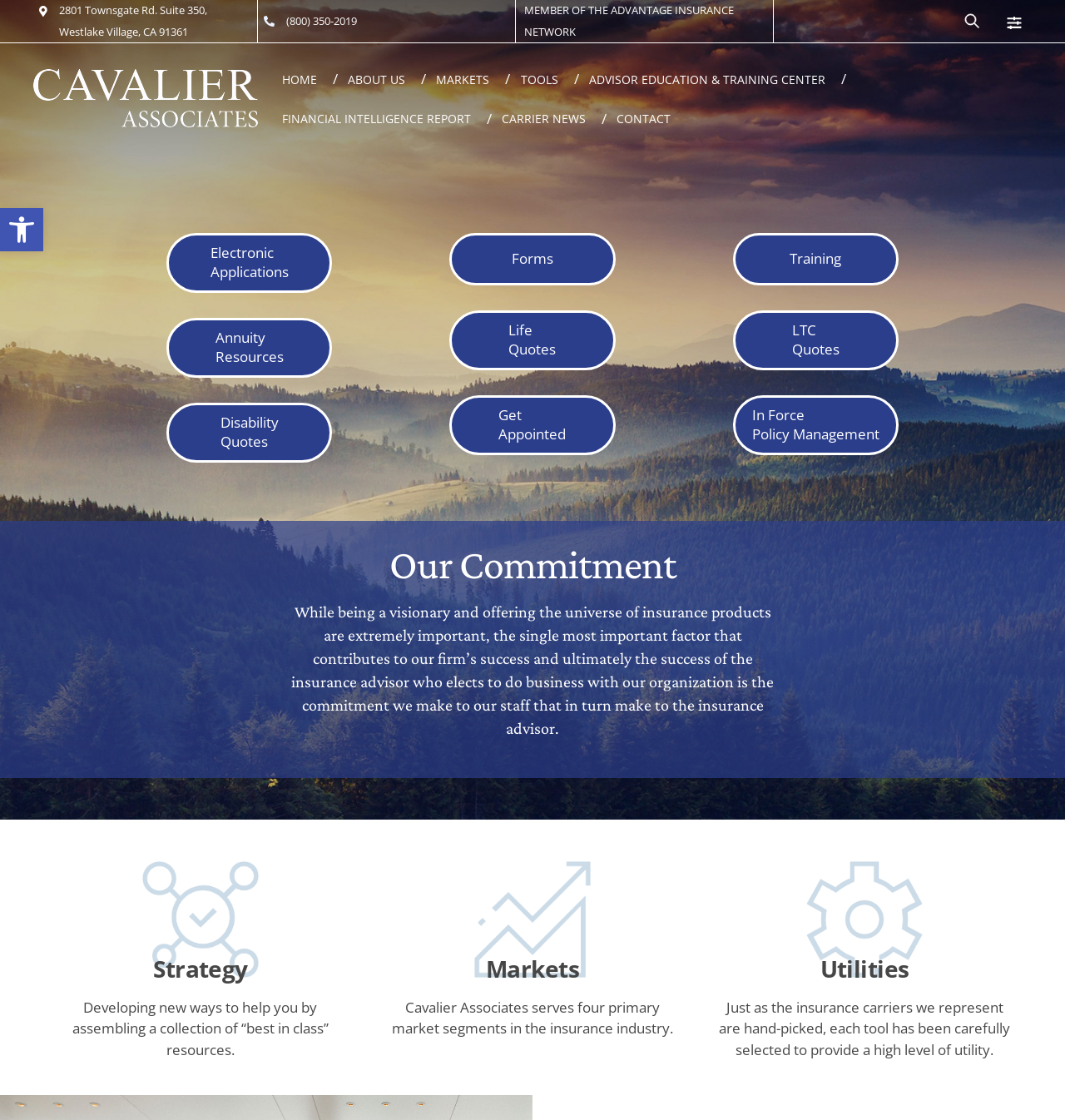Locate the bounding box coordinates of the element I should click to achieve the following instruction: "Click the 'HOME' link".

[0.258, 0.055, 0.317, 0.087]